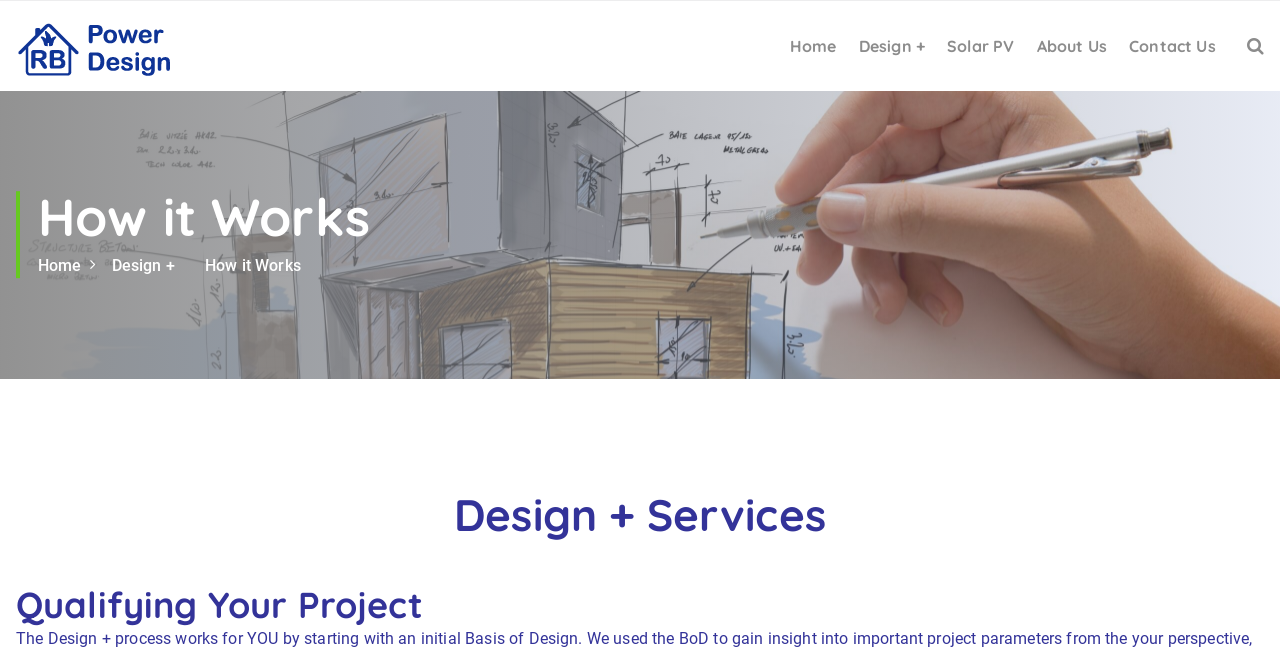What type of project does the company focus on?
Refer to the screenshot and answer in one word or phrase.

Residential projects